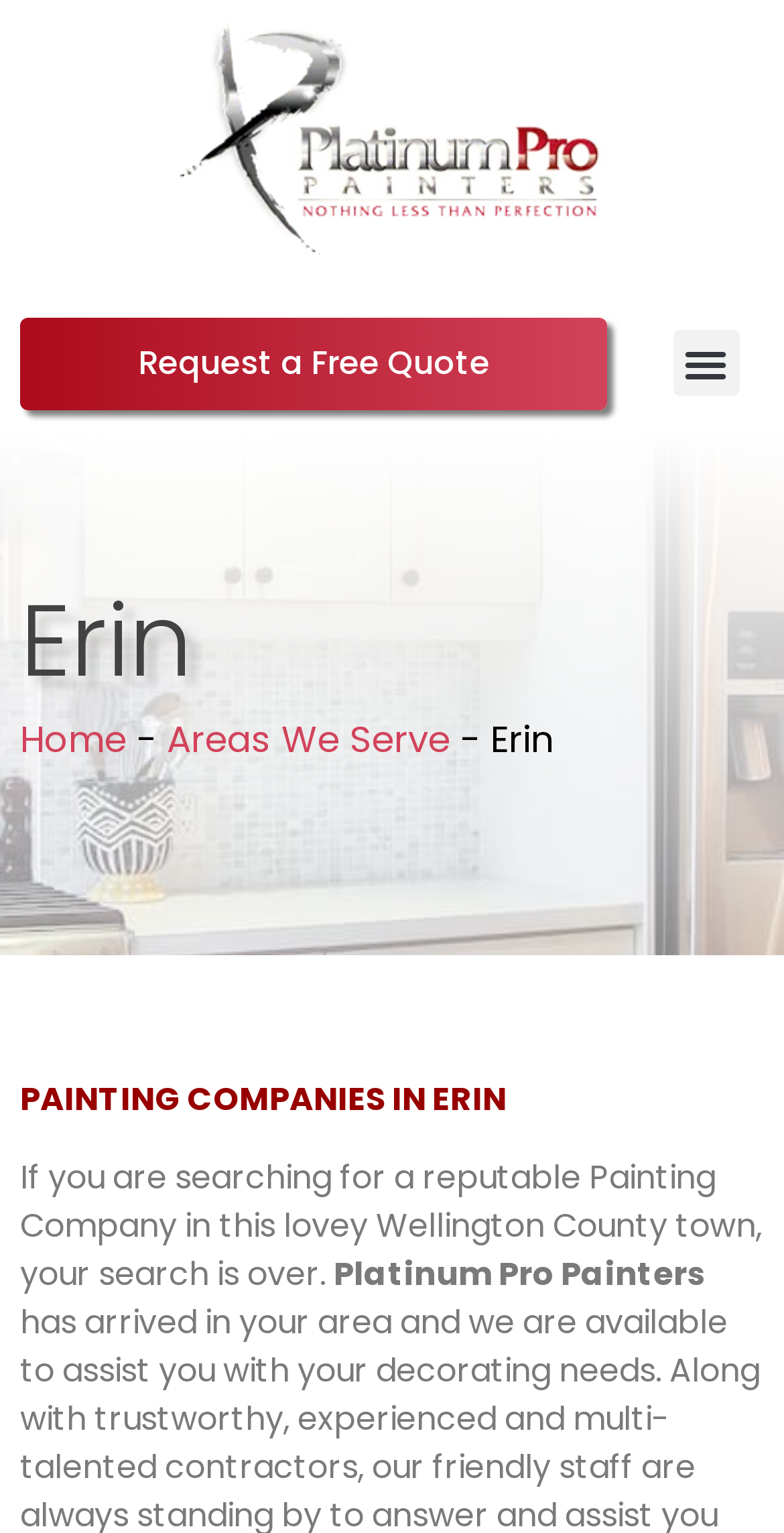What is the type of content on this webpage?
Refer to the image and answer the question using a single word or phrase.

Information about a painting company